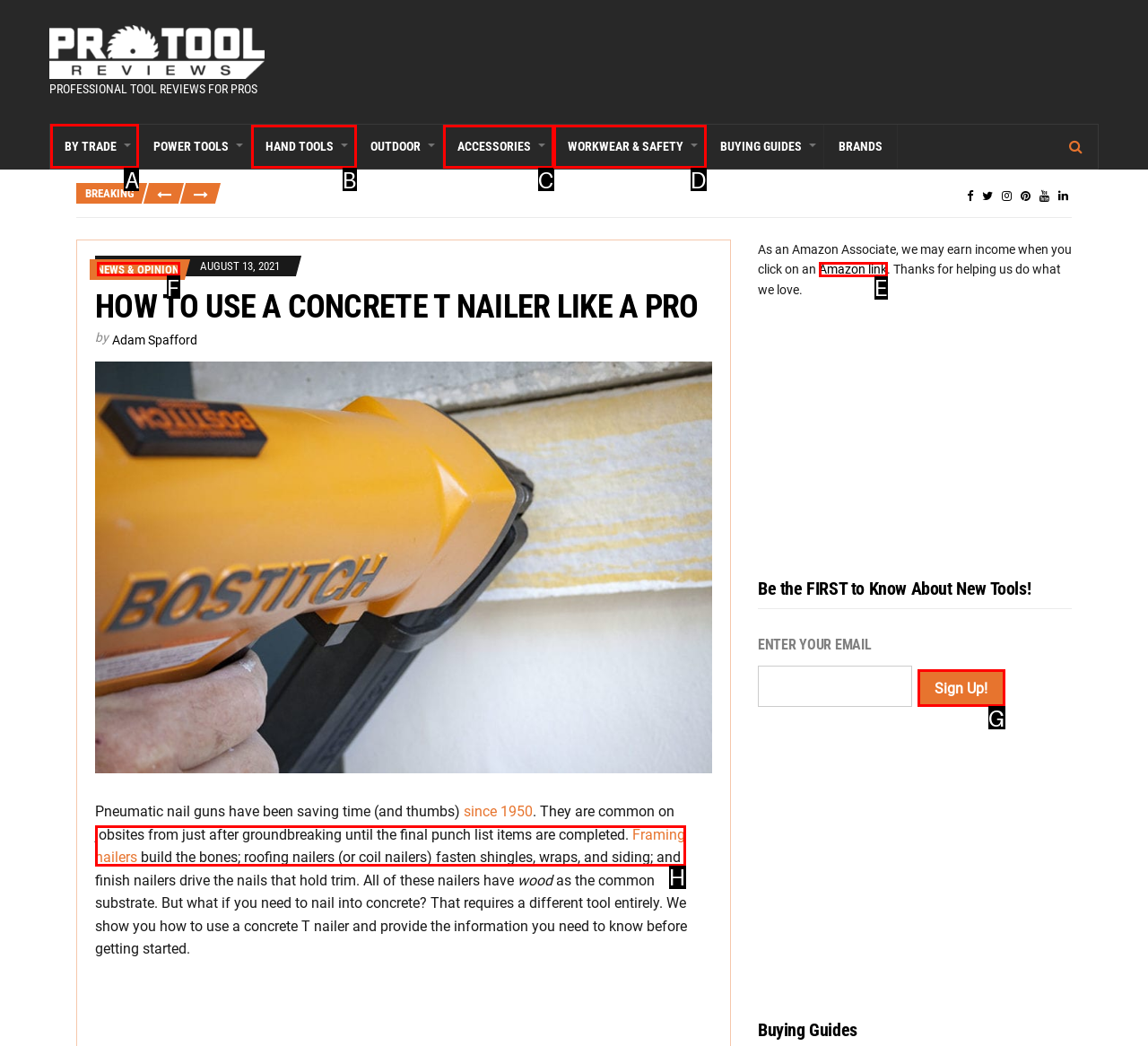Determine which UI element I need to click to achieve the following task: Click on the 'BY TRADE' link Provide your answer as the letter of the selected option.

A